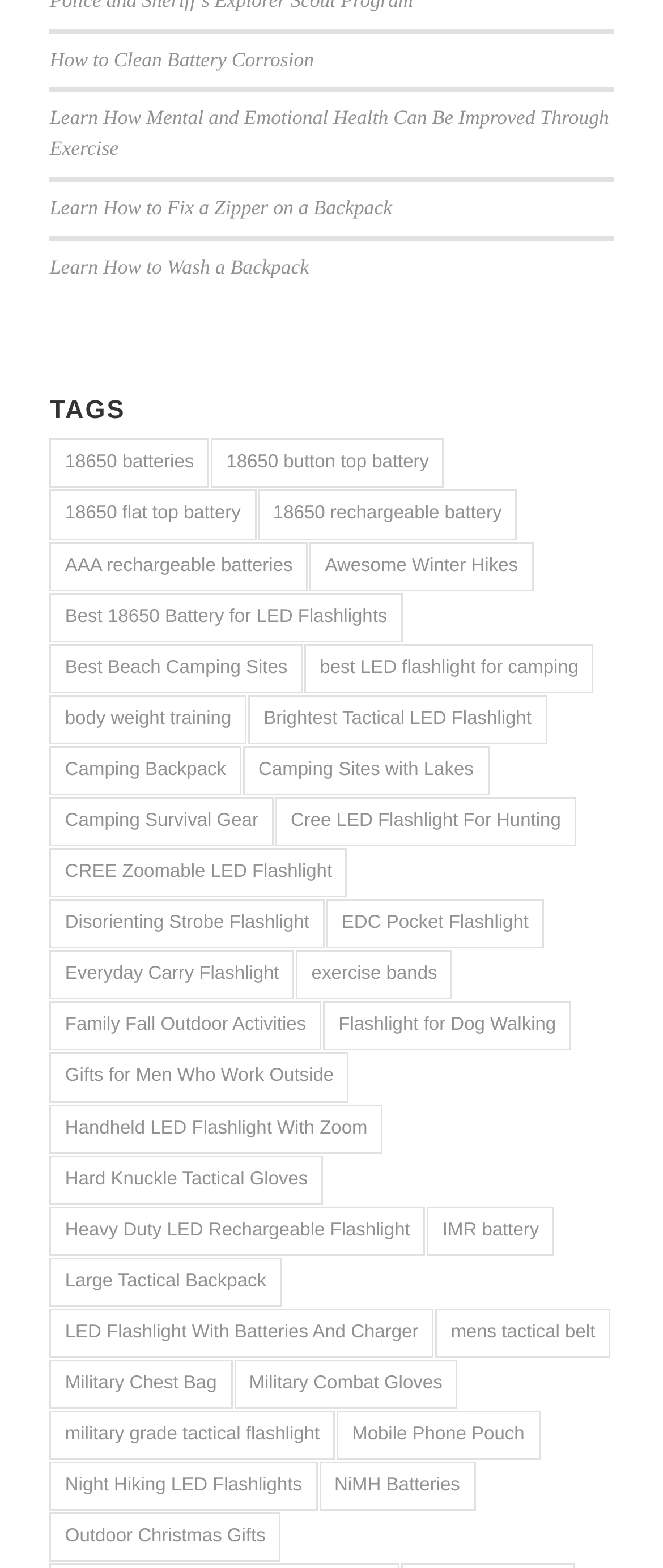Extract the bounding box coordinates for the HTML element that matches this description: "Flashlight for Dog Walking". The coordinates should be four float numbers between 0 and 1, i.e., [left, top, right, bottom].

[0.487, 0.639, 0.862, 0.67]